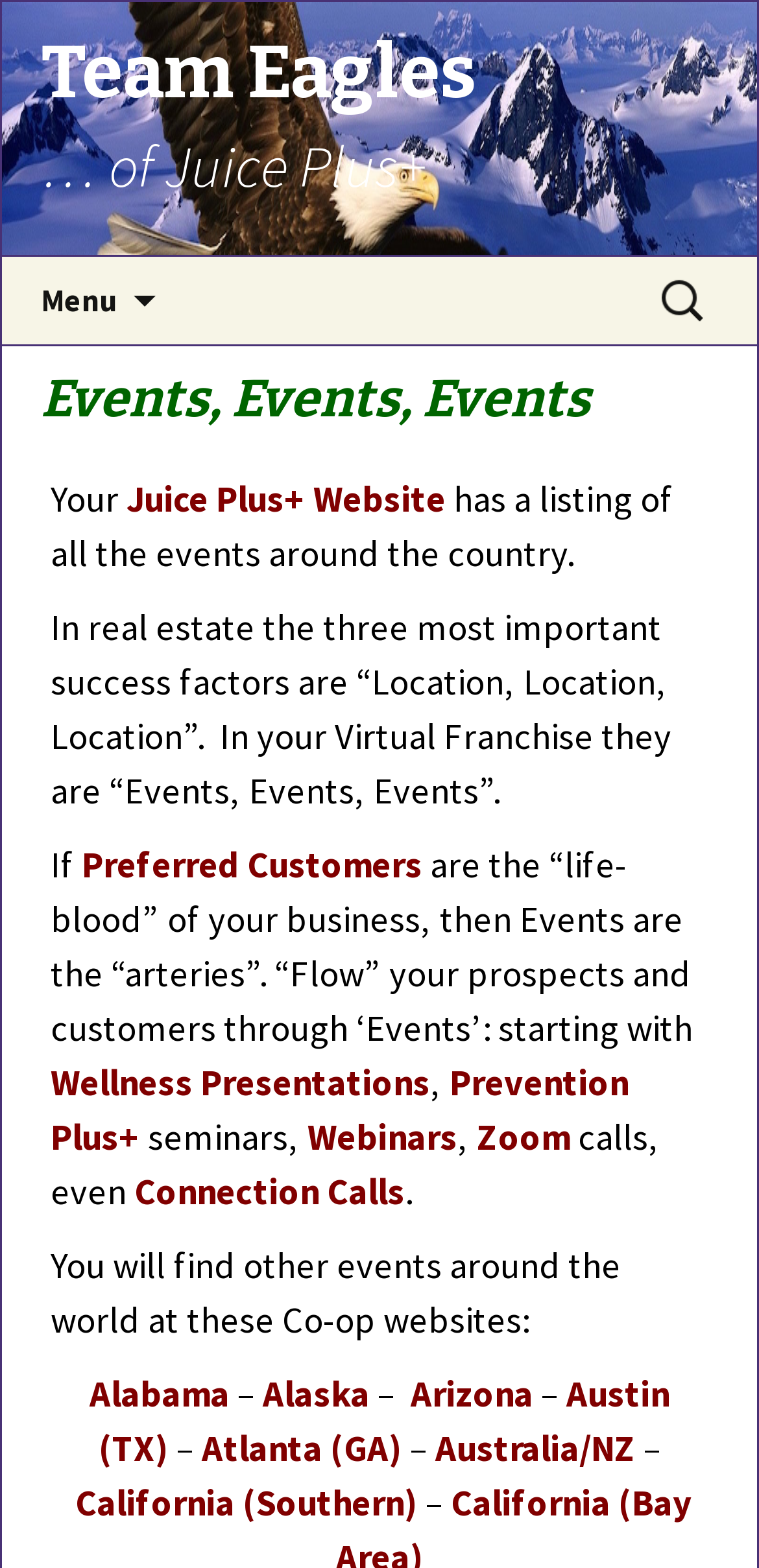What is the name of the team?
Please respond to the question with a detailed and thorough explanation.

The name of the team can be found in the top-left corner of the webpage, where it says 'Team Eagles … of Juice Plus+'.